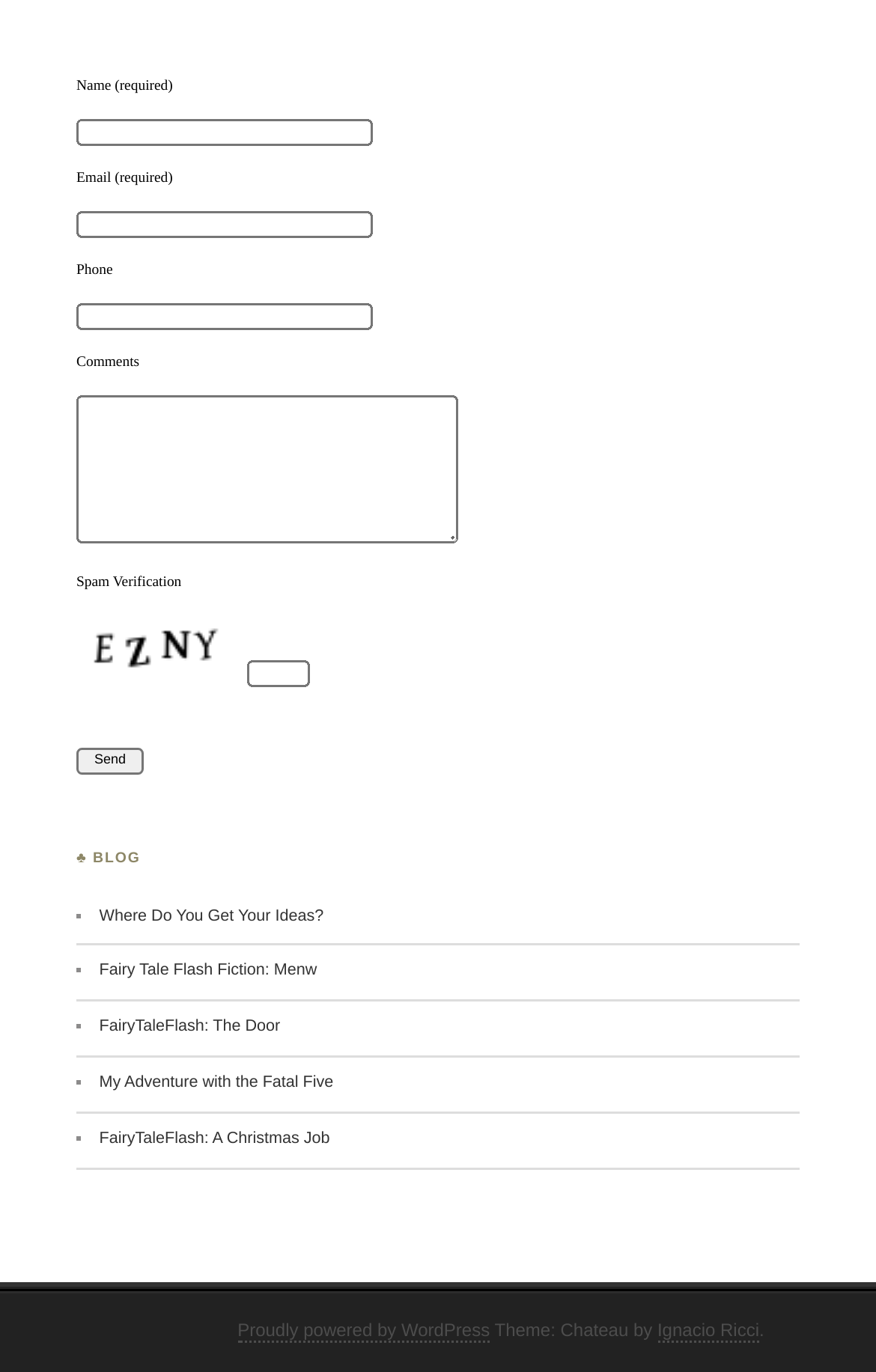Please analyze the image and give a detailed answer to the question:
What is the purpose of the form?

The form is located at the top of the webpage and contains fields for name, email, phone, comments, and spam verification. The presence of a 'Send' button suggests that the form is used to send a message or inquiry to the website owner or administrator.